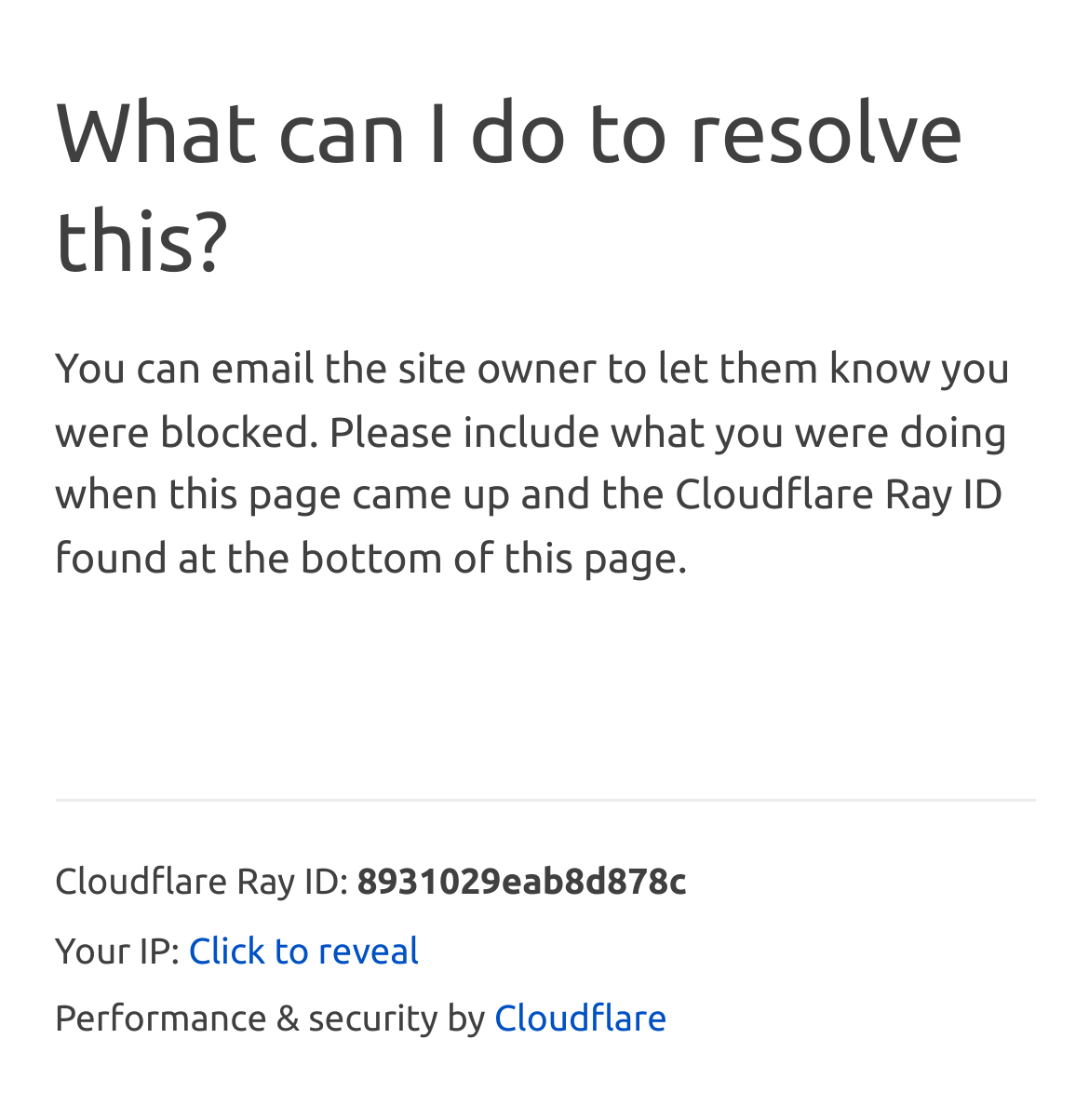What is the company providing performance and security?
Look at the screenshot and respond with a single word or phrase.

Cloudflare